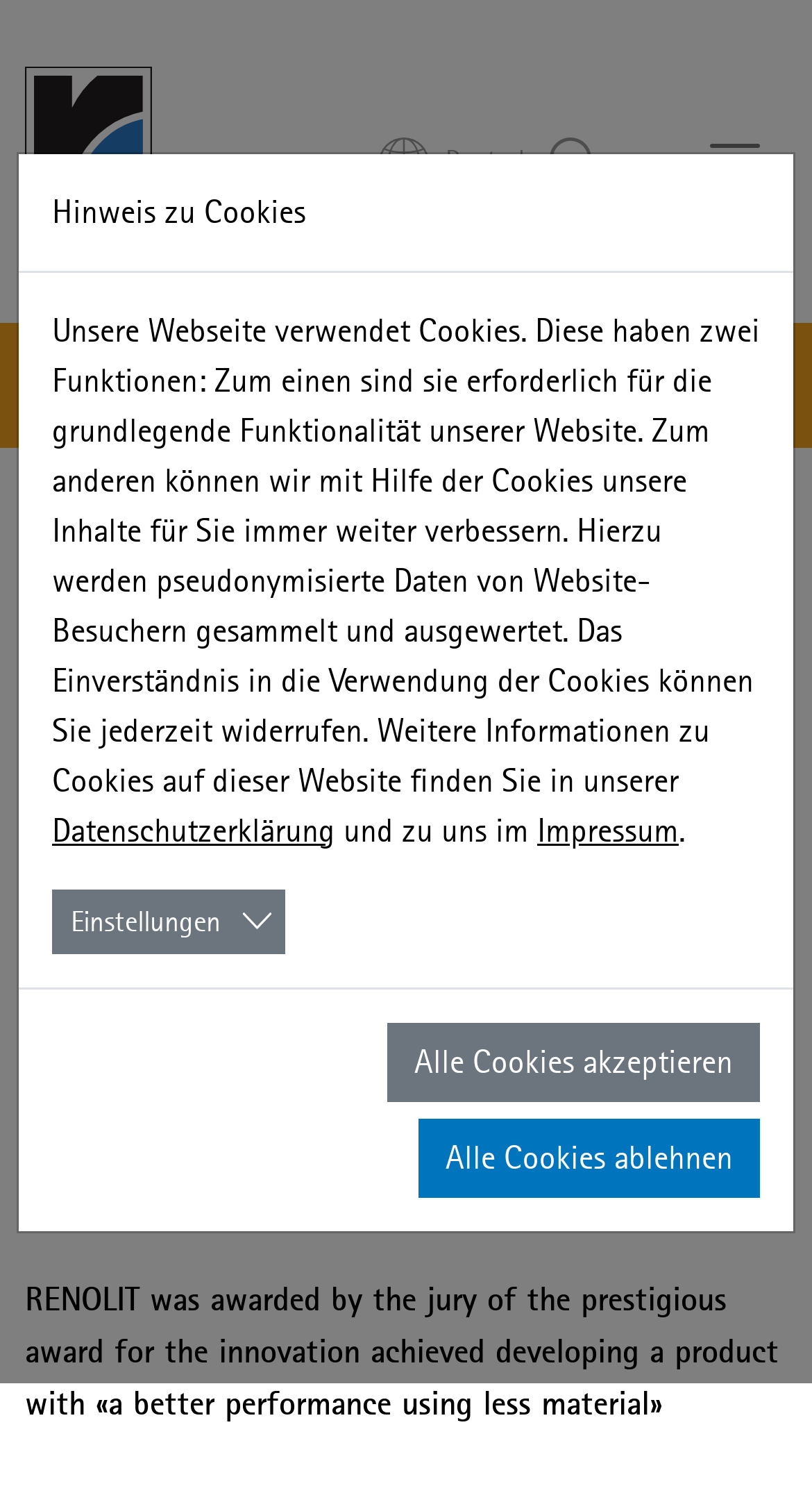What is the logo of the company?
By examining the image, provide a one-word or phrase answer.

RENOLIT